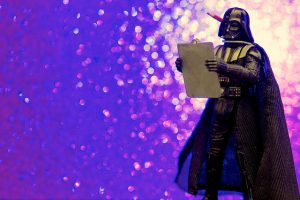What is the figure holding in the image?
Using the screenshot, give a one-word or short phrase answer.

A clipboard